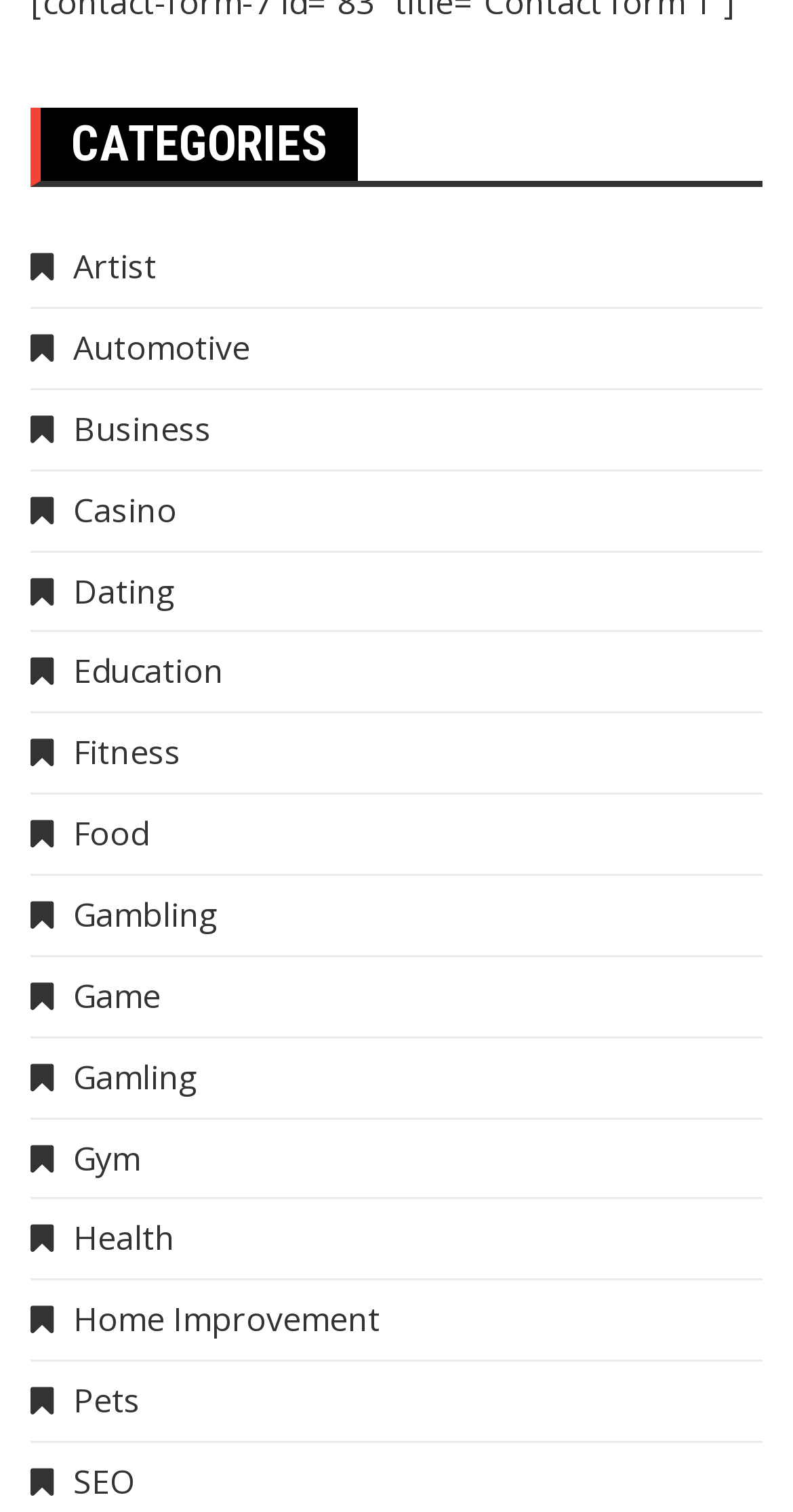Please specify the bounding box coordinates of the area that should be clicked to accomplish the following instruction: "Select Automotive". The coordinates should consist of four float numbers between 0 and 1, i.e., [left, top, right, bottom].

[0.038, 0.215, 0.315, 0.245]